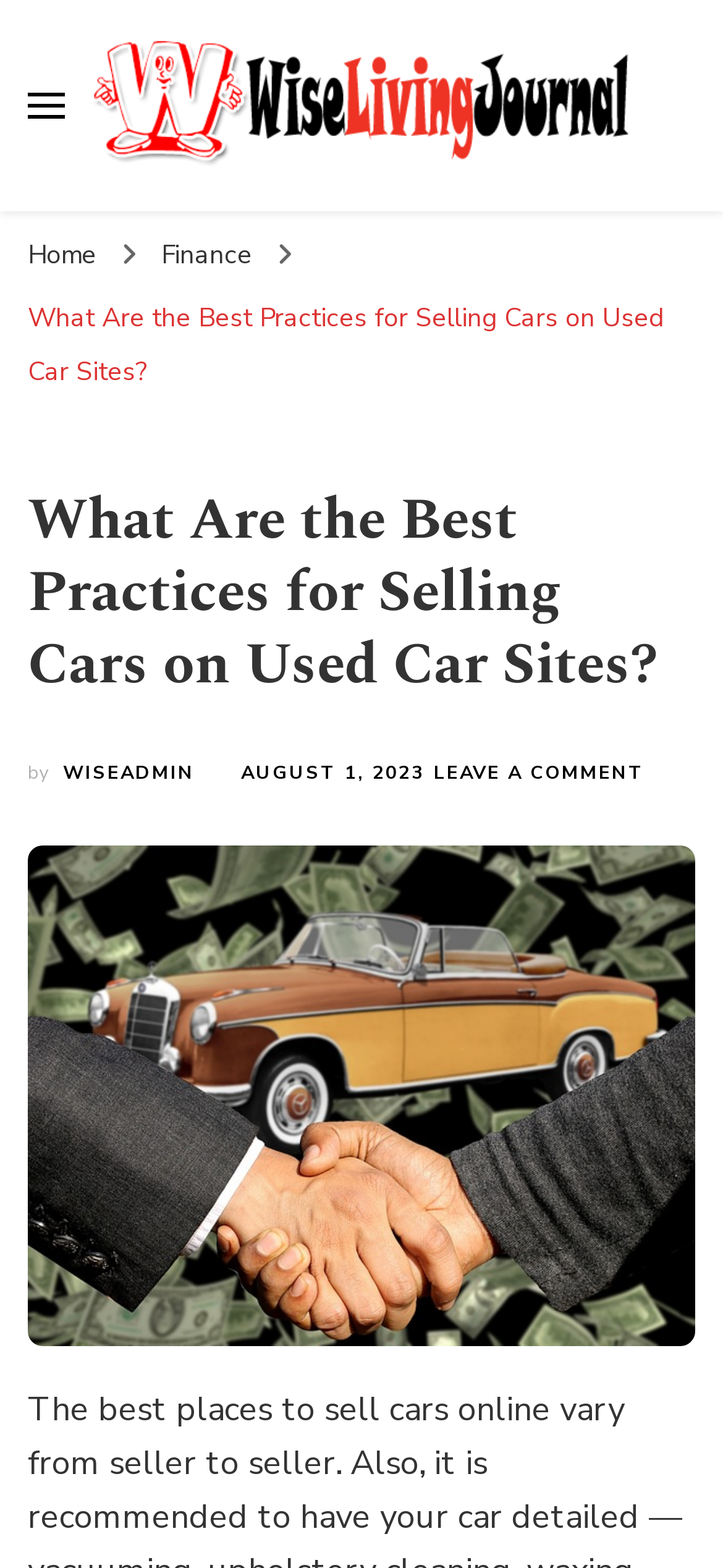Identify the bounding box coordinates of the clickable region to carry out the given instruction: "Visit New games page".

None